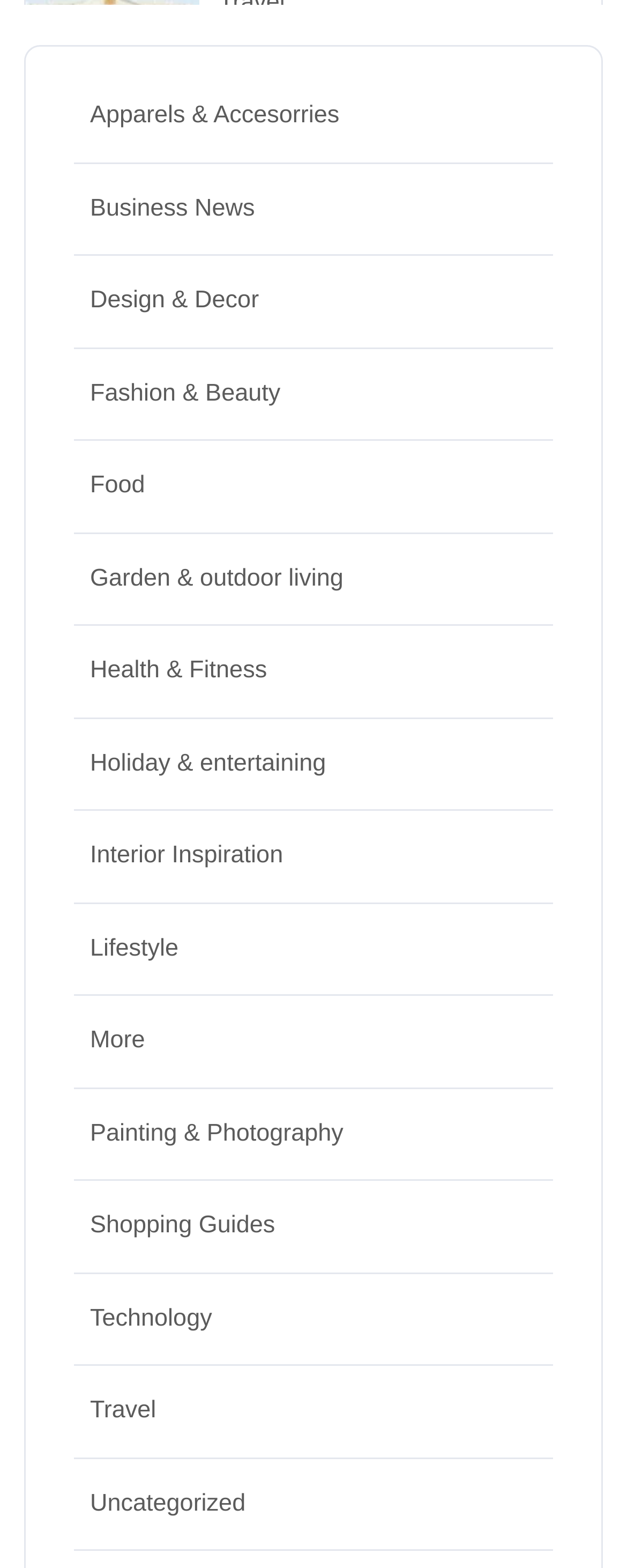Find the bounding box of the element with the following description: "Garden & outdoor living". The coordinates must be four float numbers between 0 and 1, formatted as [left, top, right, bottom].

[0.144, 0.36, 0.548, 0.377]